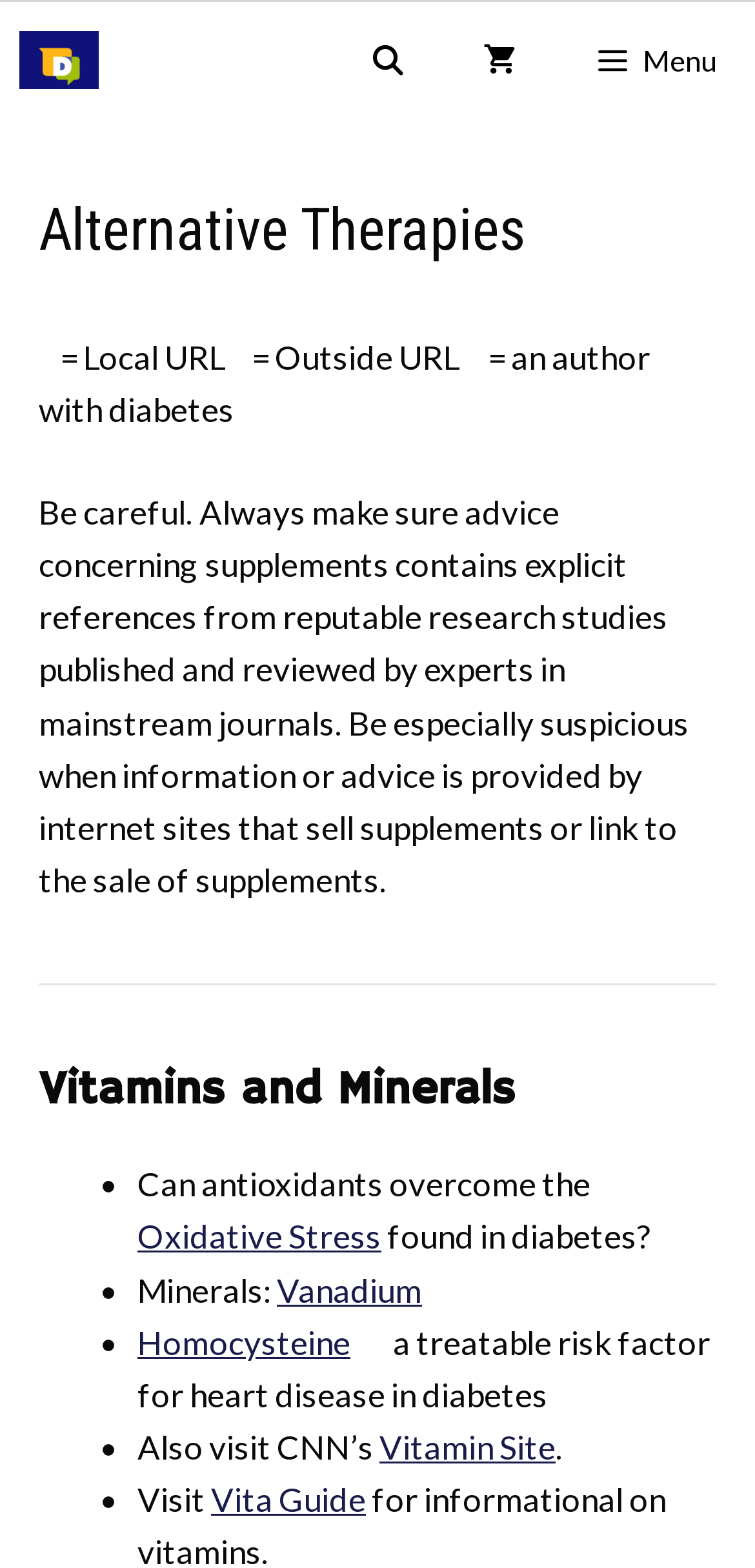What is the name of the website?
Look at the webpage screenshot and answer the question with a detailed explanation.

The webpage has a link at the top with the text 'Diabetesnet.com', which suggests that this is the name of the website.